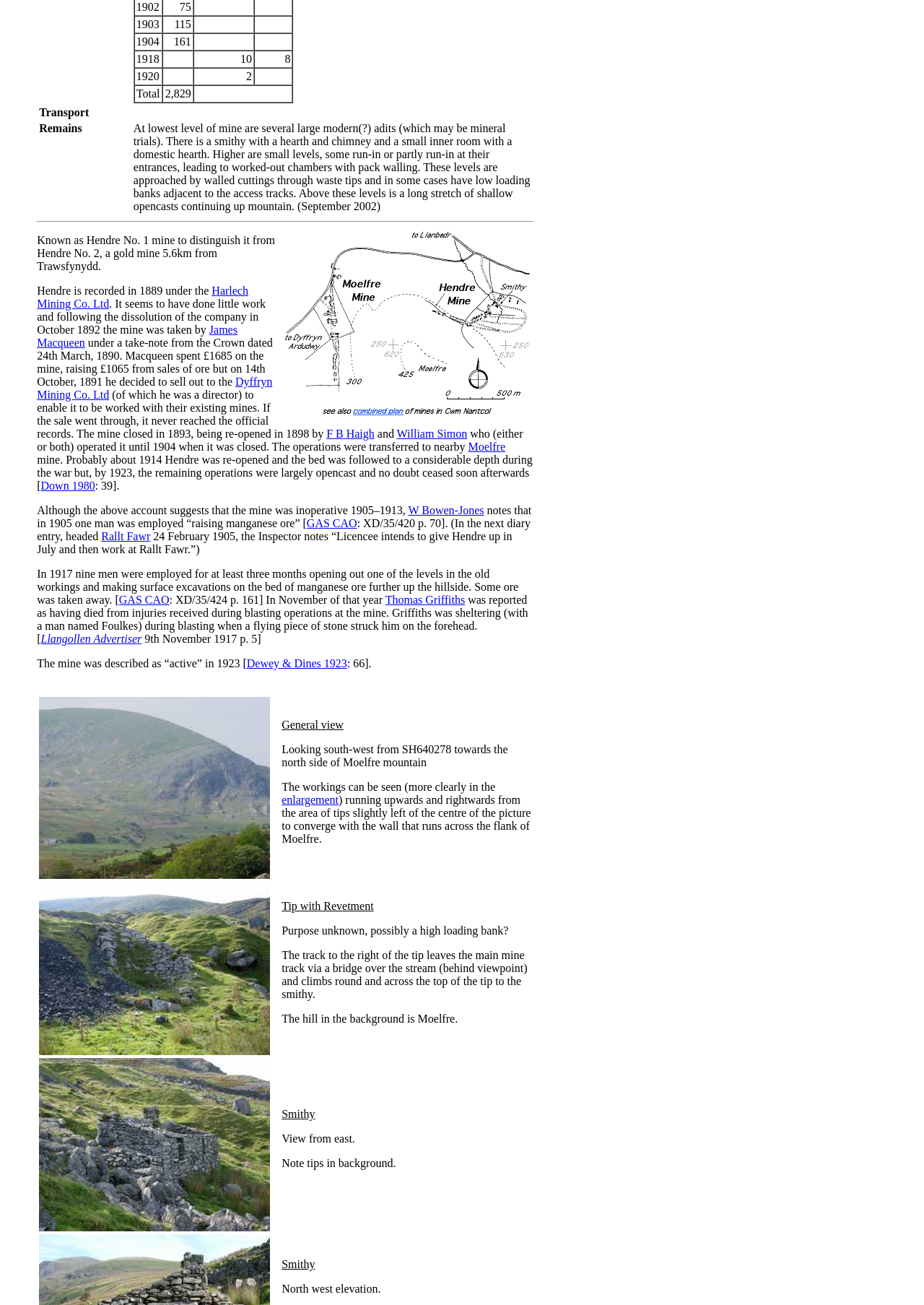Using the format (top-left x, top-left y, bottom-right x, bottom-right y), provide the bounding box coordinates for the described UI element. All values should be floating point numbers between 0 and 1: Moelfre

[0.507, 0.338, 0.547, 0.347]